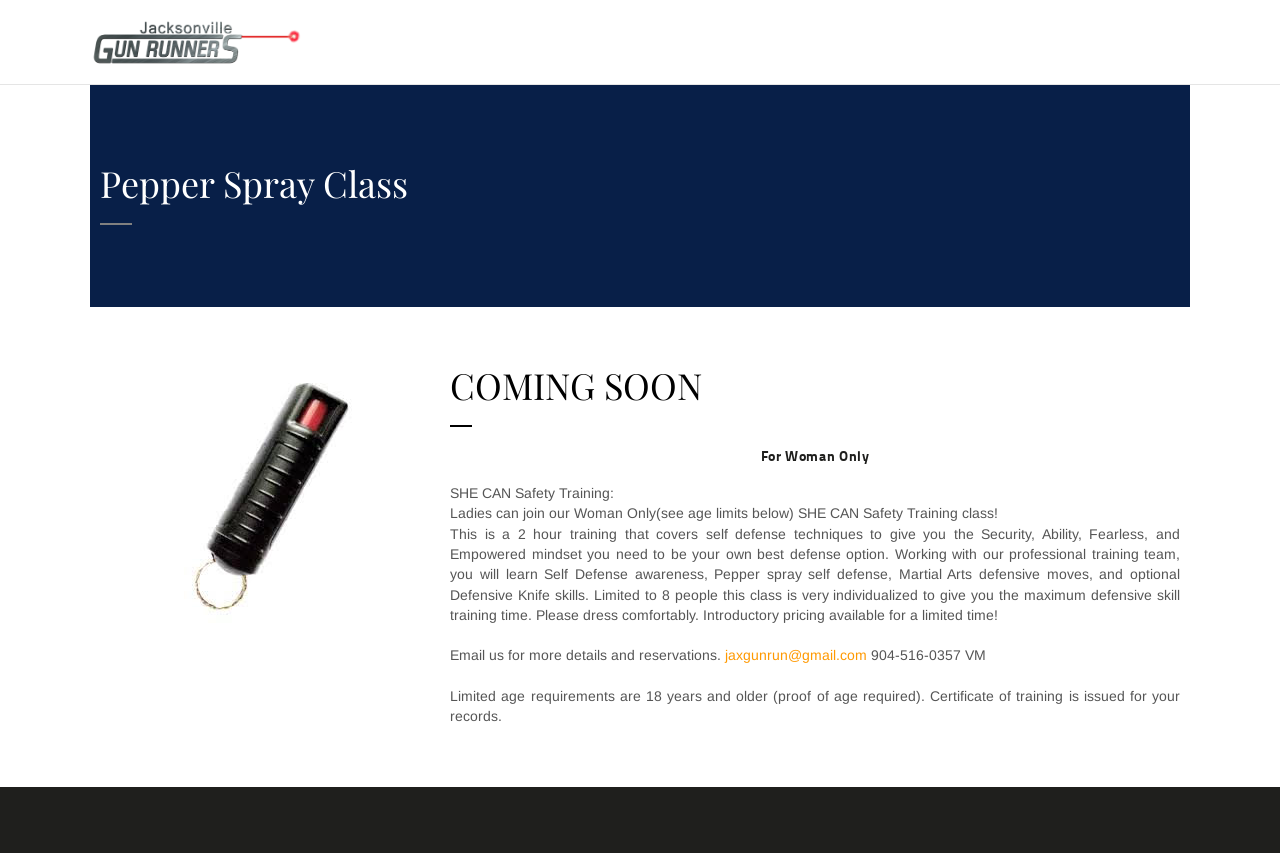Determine the bounding box coordinates of the target area to click to execute the following instruction: "Click FAQS."

[0.347, 0.464, 0.653, 0.516]